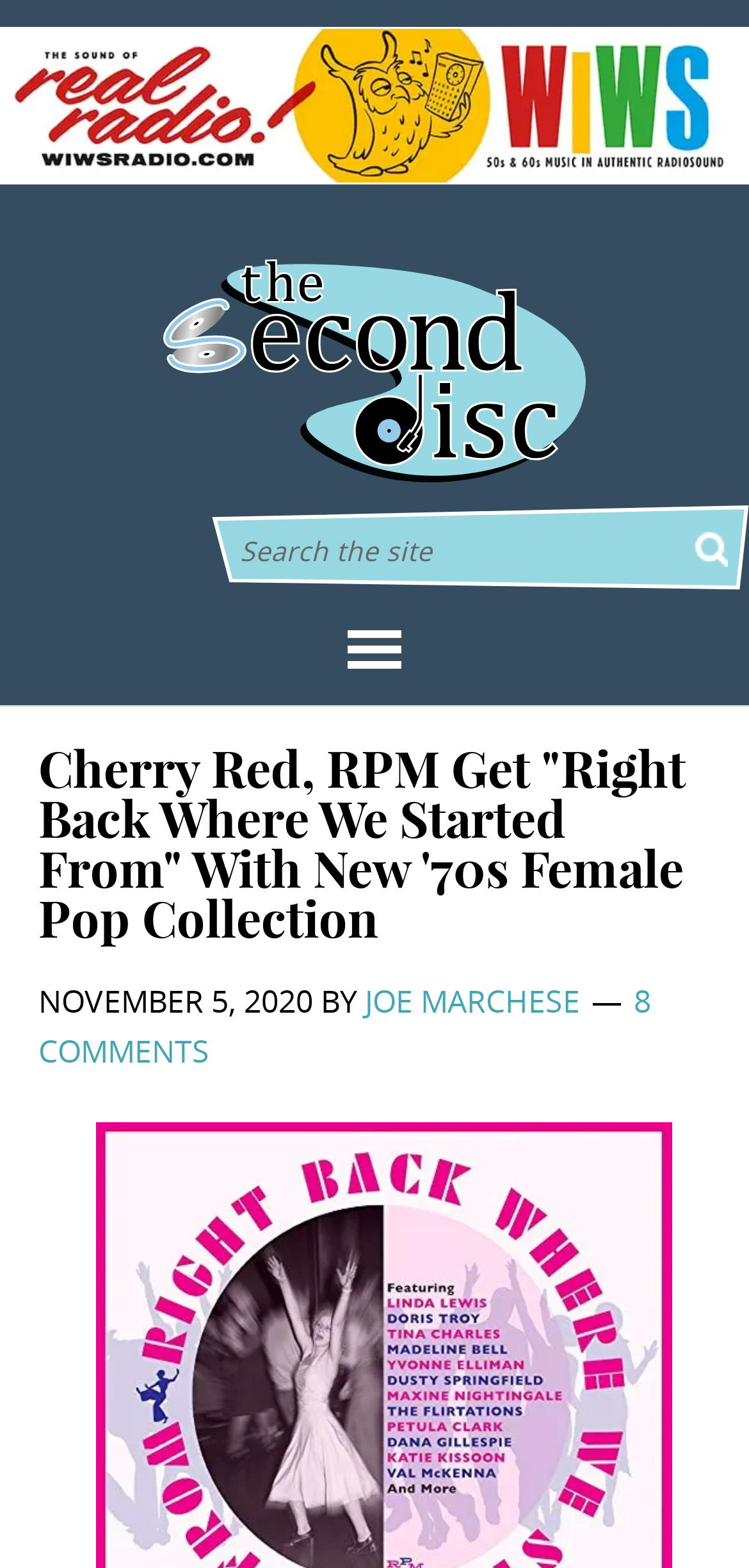Identify the main heading of the webpage and provide its text content.

Cherry Red, RPM Get "Right Back Where We Started From" With New '70s Female Pop Collection